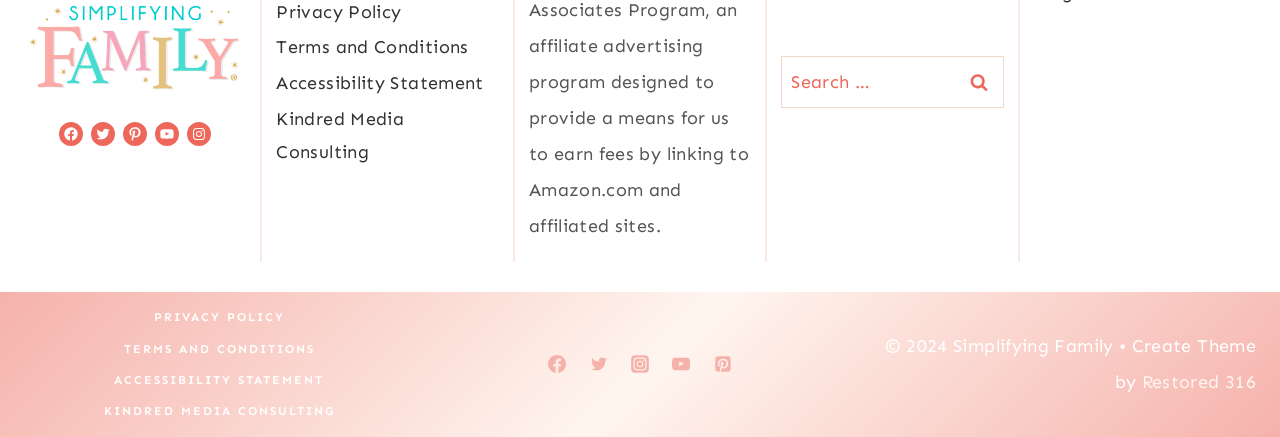What is the theme of the website created by?
Refer to the image and respond with a one-word or short-phrase answer.

Restored 316